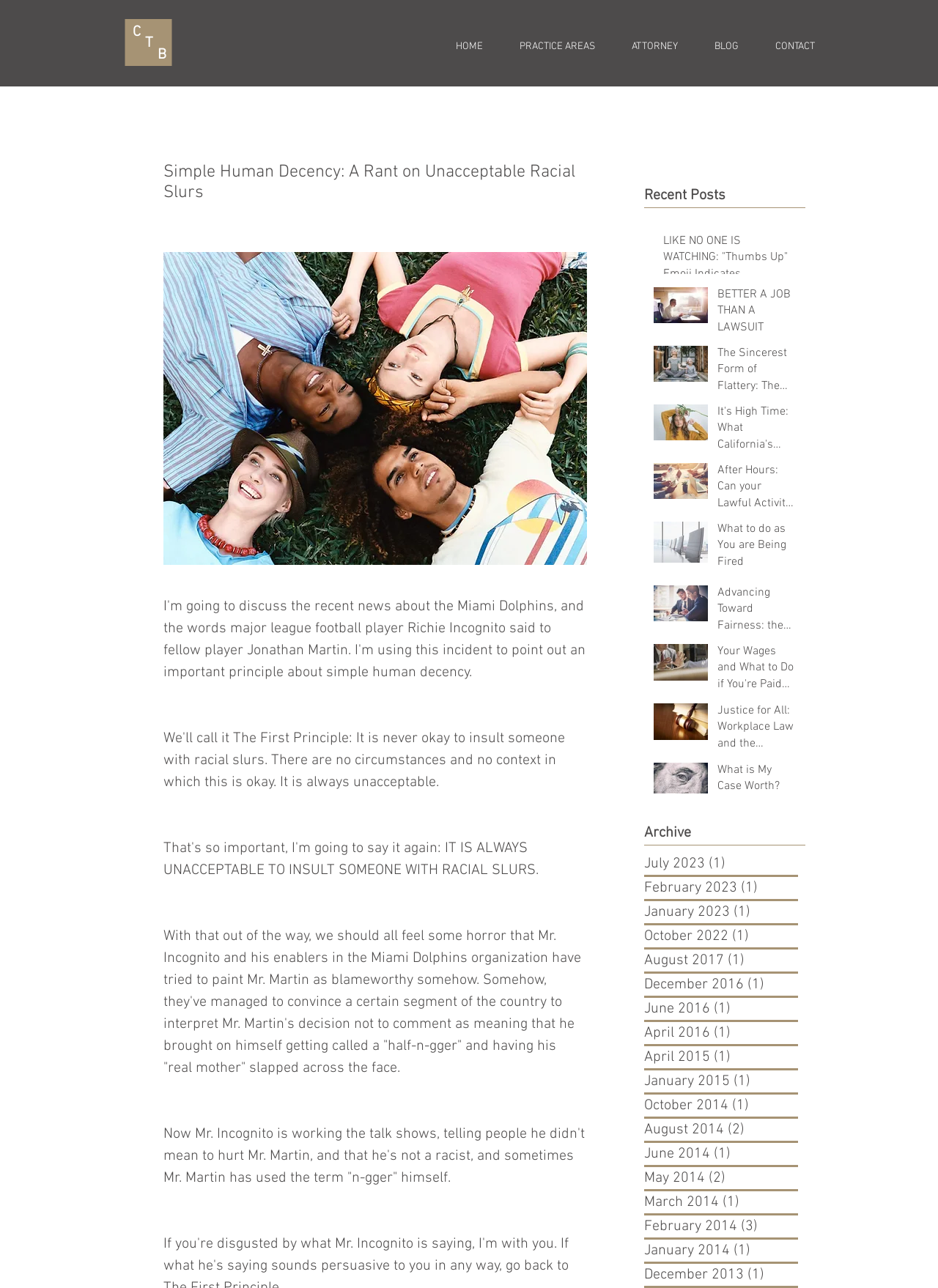Use a single word or phrase to respond to the question:
What is the name of the blog post?

Simple Human Decency: A Rant on Unacceptable Racial Slurs